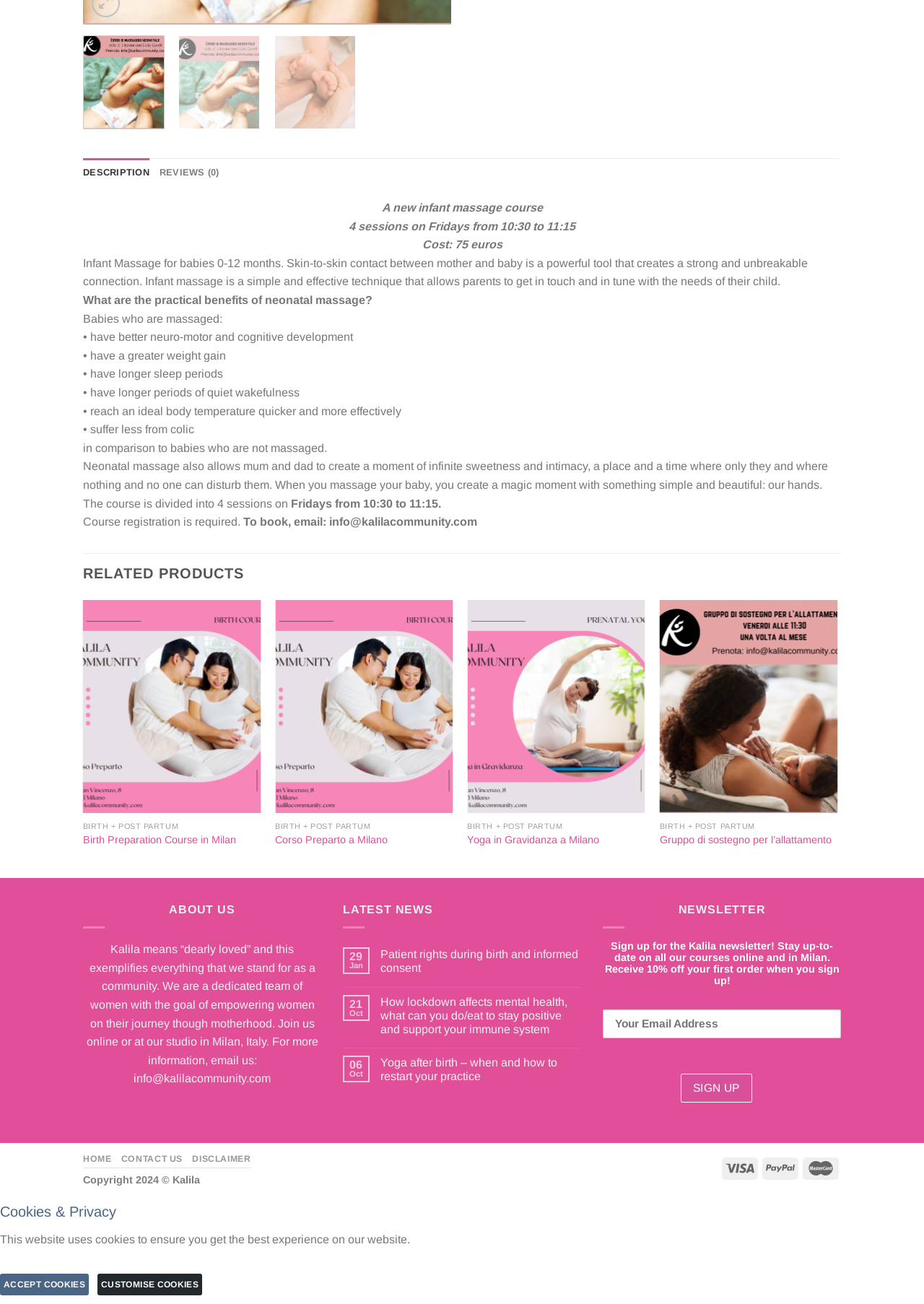For the element described, predict the bounding box coordinates as (top-left x, top-left y, bottom-right x, bottom-right y). All values should be between 0 and 1. Element description: SUBSCRIBE

None